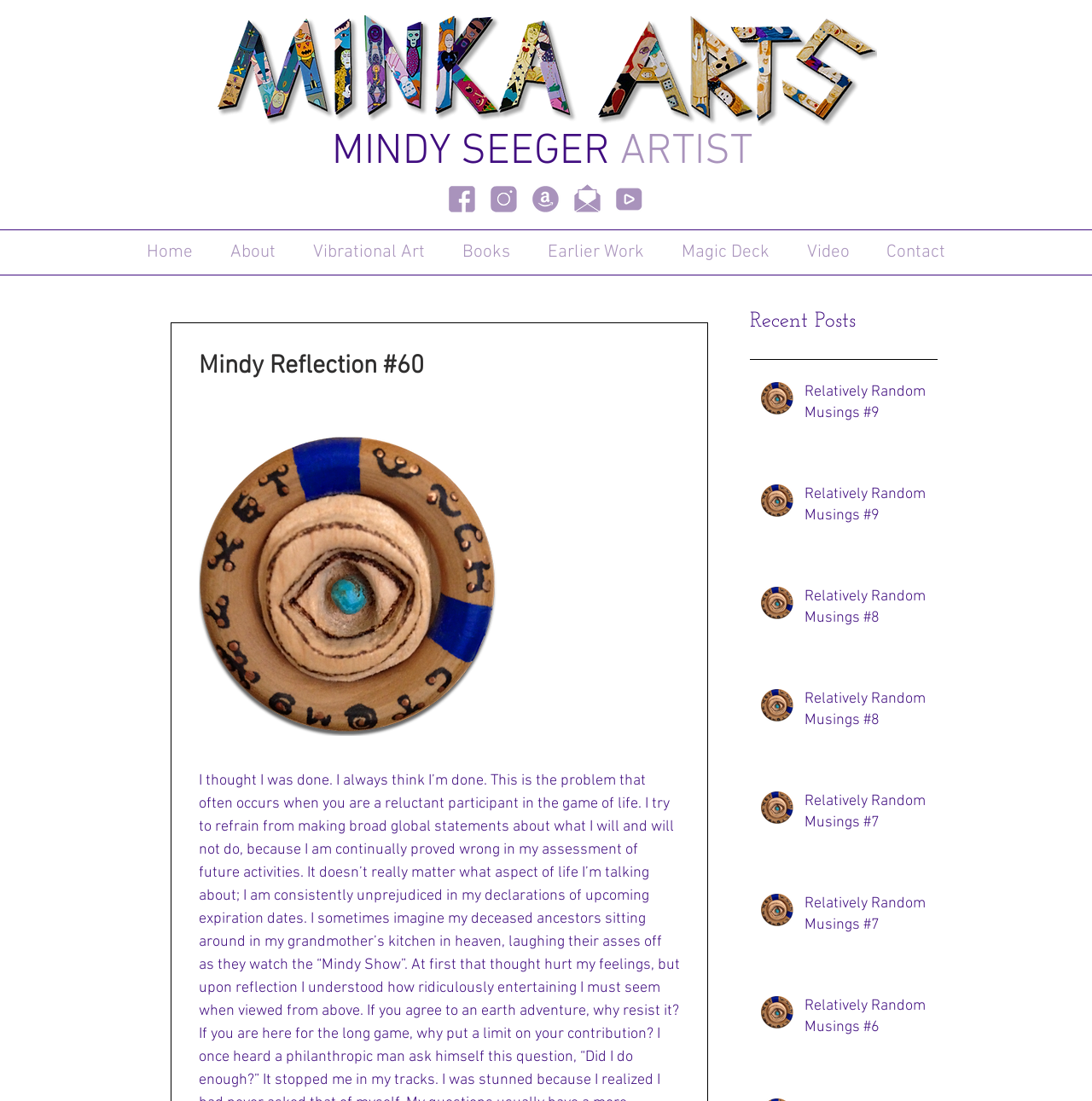Determine the bounding box coordinates for the area that should be clicked to carry out the following instruction: "Read the recent post Relatively Random Musings #9".

[0.687, 0.337, 0.859, 0.413]